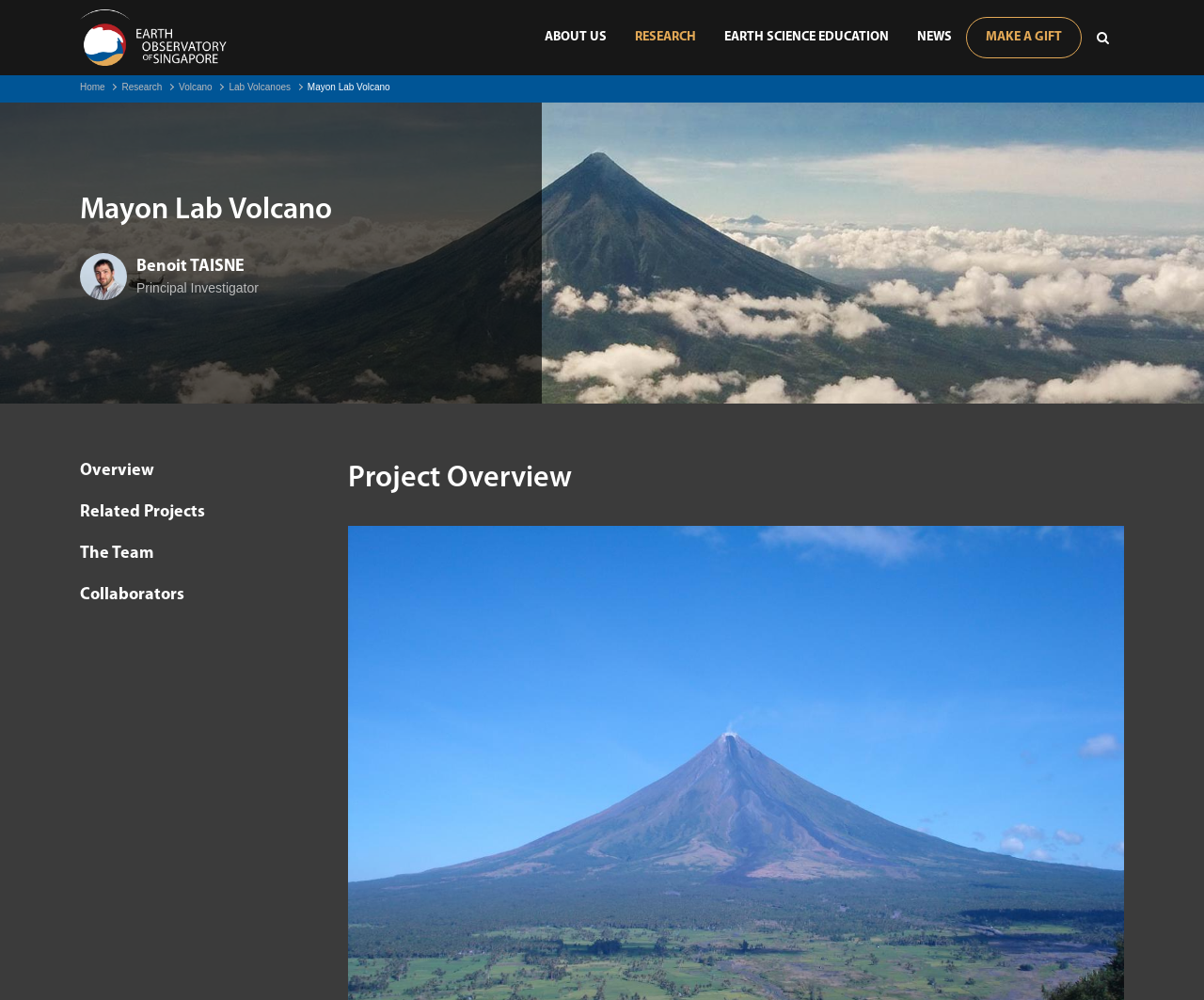What is the title of the project overview section?
Answer the question in a detailed and comprehensive manner.

I found a heading on the page that says 'Project Overview'. This section appears to provide an overview of the project, and it is located below the main navigation links.